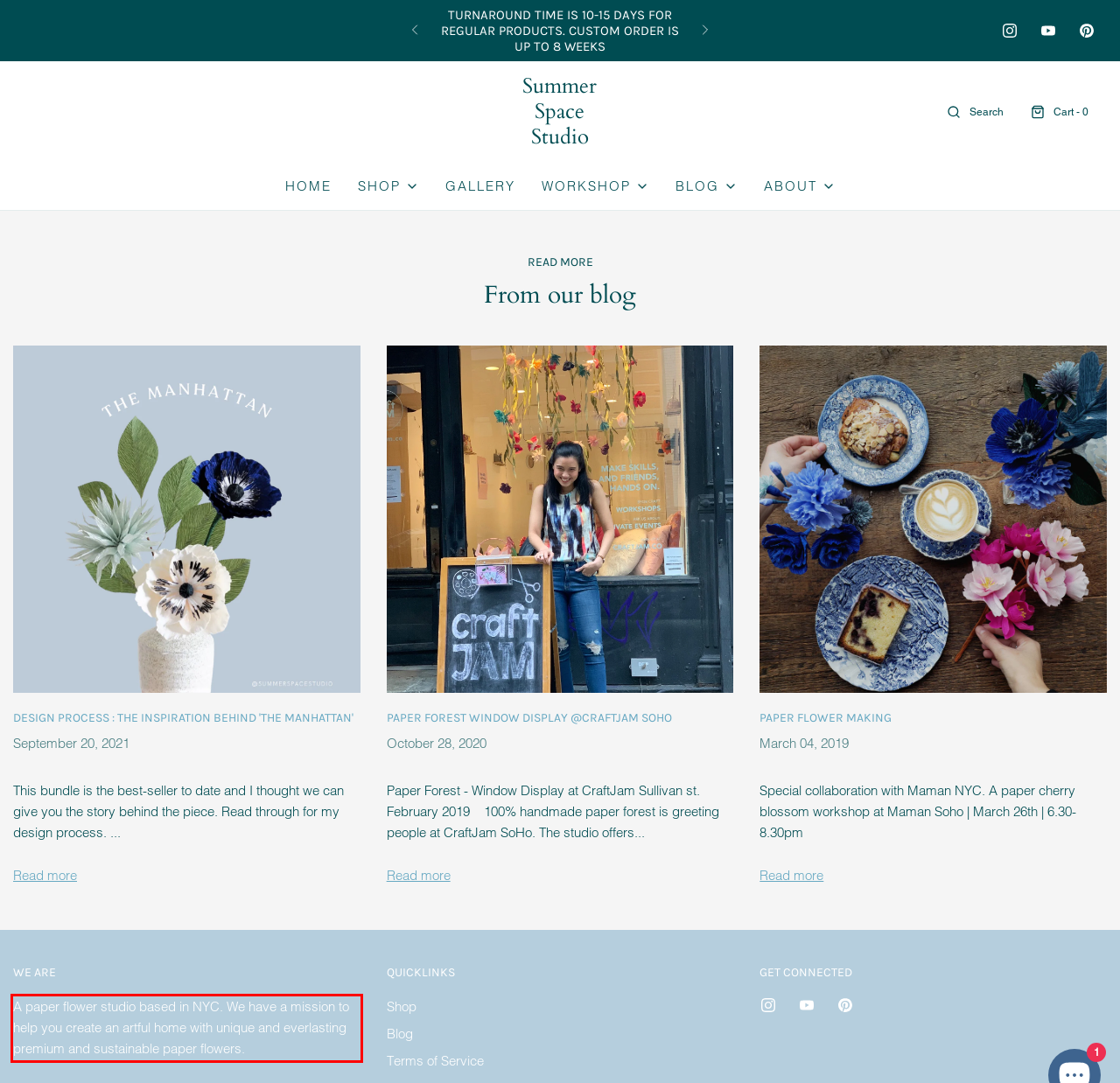Using the provided screenshot of a webpage, recognize and generate the text found within the red rectangle bounding box.

A paper flower studio based in NYC. We have a mission to help you create an artful home with unique and everlasting premium and sustainable paper flowers.